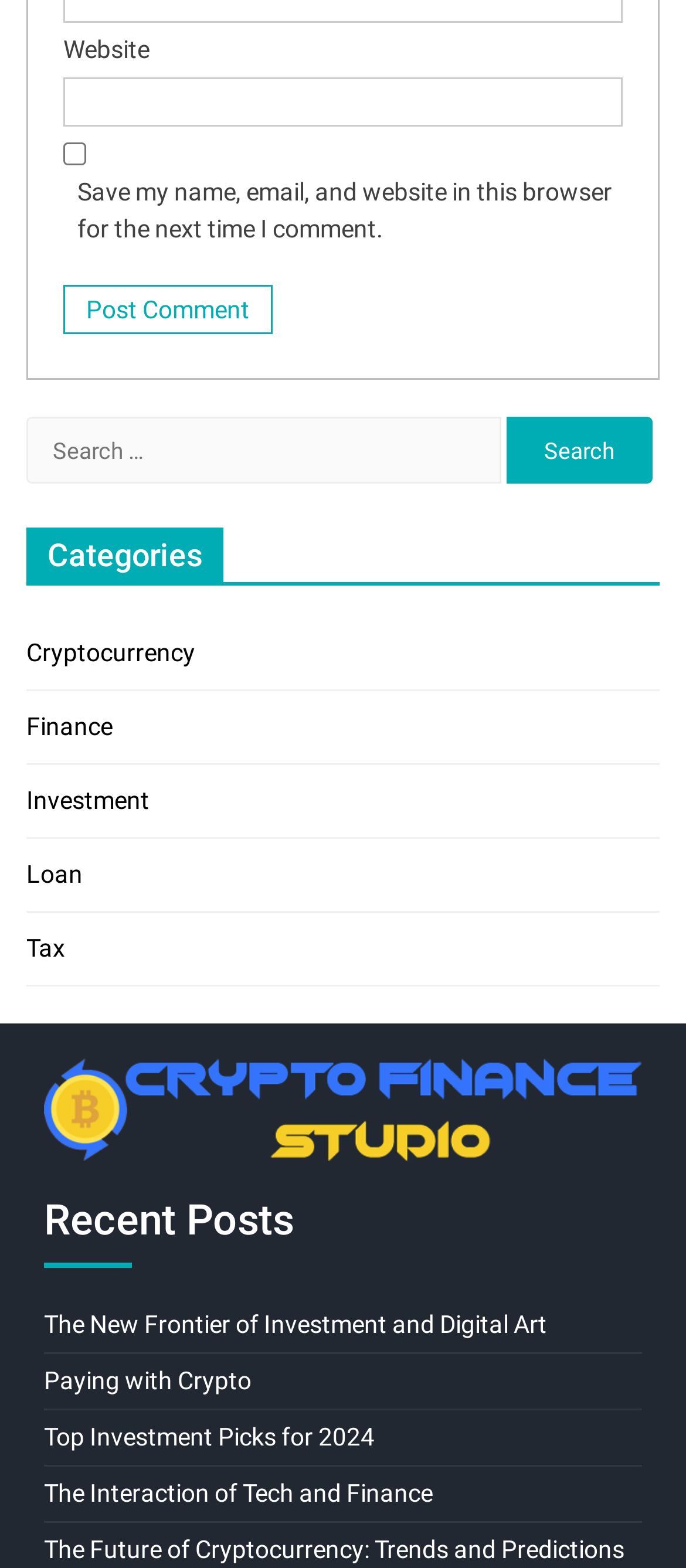Using the information in the image, give a comprehensive answer to the question: 
What is the function of the button with the text 'Search'?

The button with the text 'Search' is located next to a search box, which suggests that its function is to initiate a search query based on the text entered in the search box.